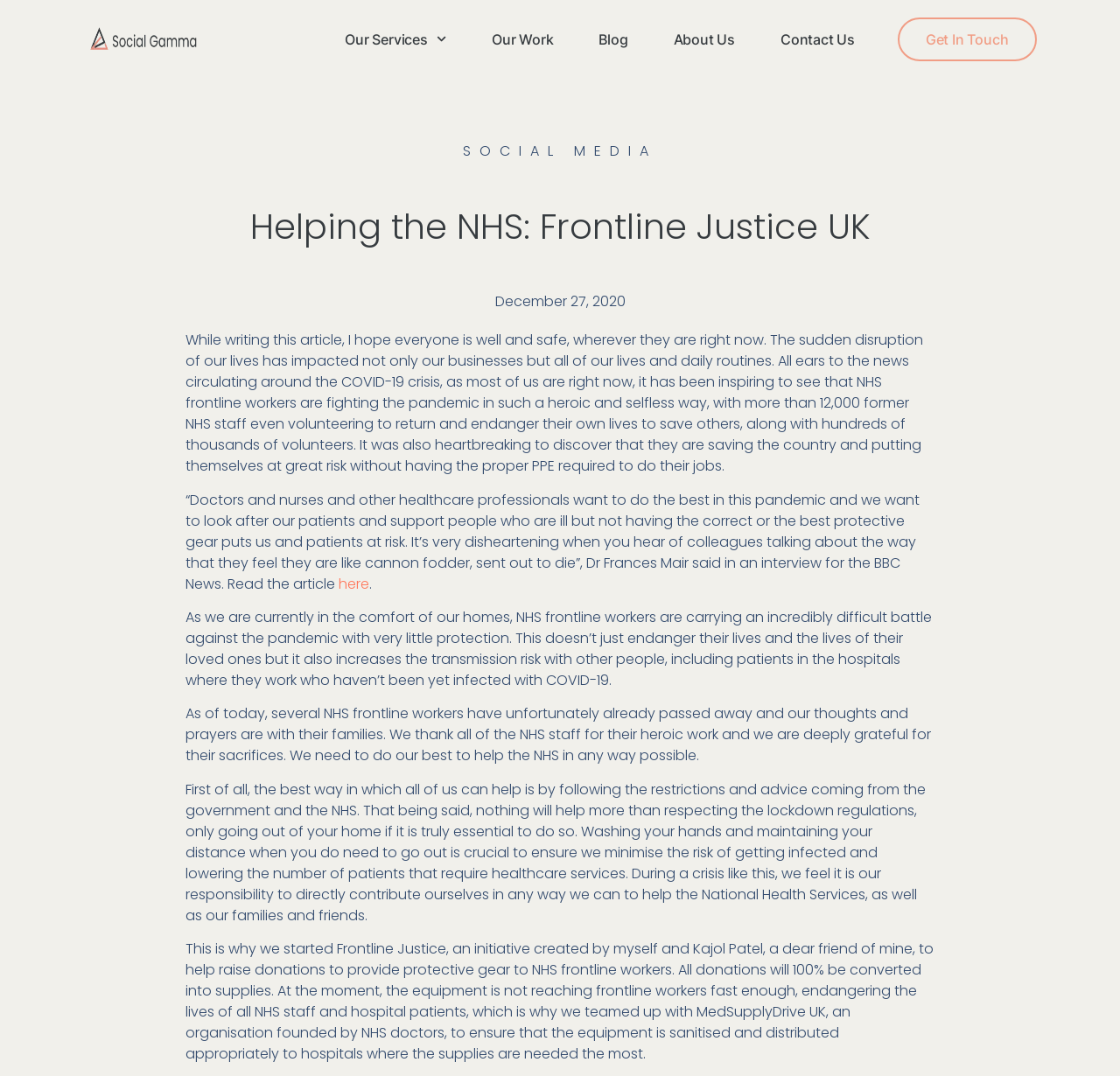Determine the bounding box coordinates for the clickable element required to fulfill the instruction: "Click the 'Our Services' link". Provide the coordinates as four float numbers between 0 and 1, i.e., [left, top, right, bottom].

[0.308, 0.028, 0.398, 0.046]